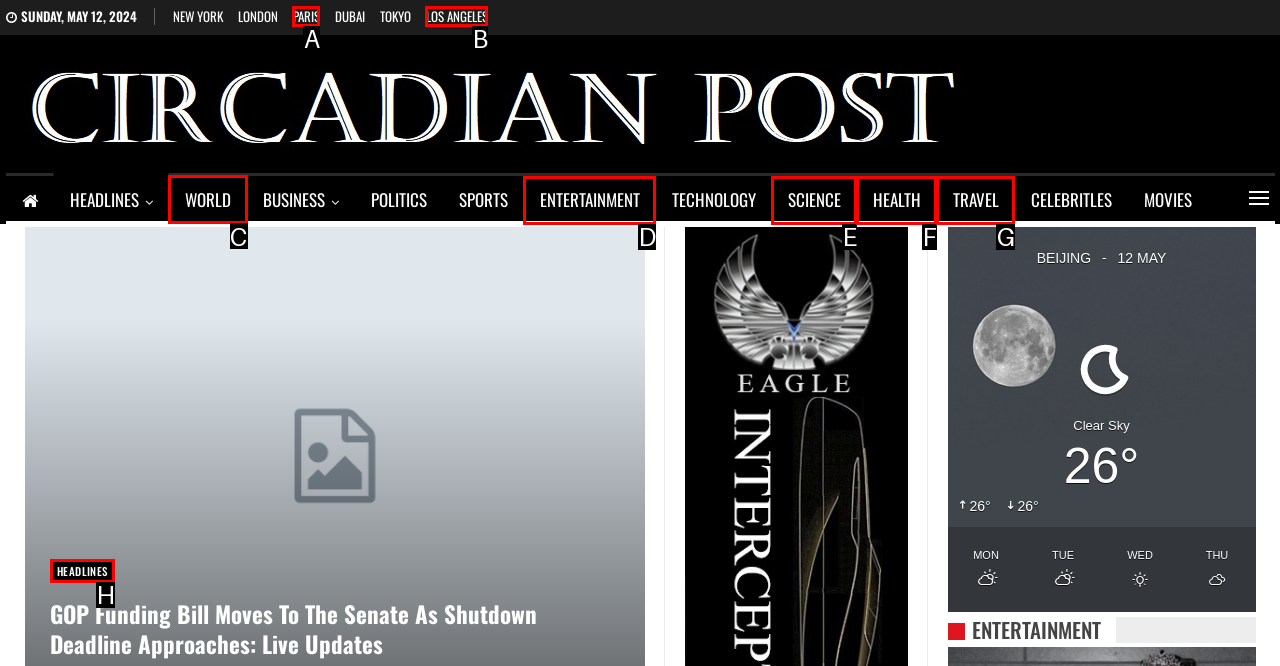Identify the HTML element that should be clicked to accomplish the task: Go to the Home page
Provide the option's letter from the given choices.

None